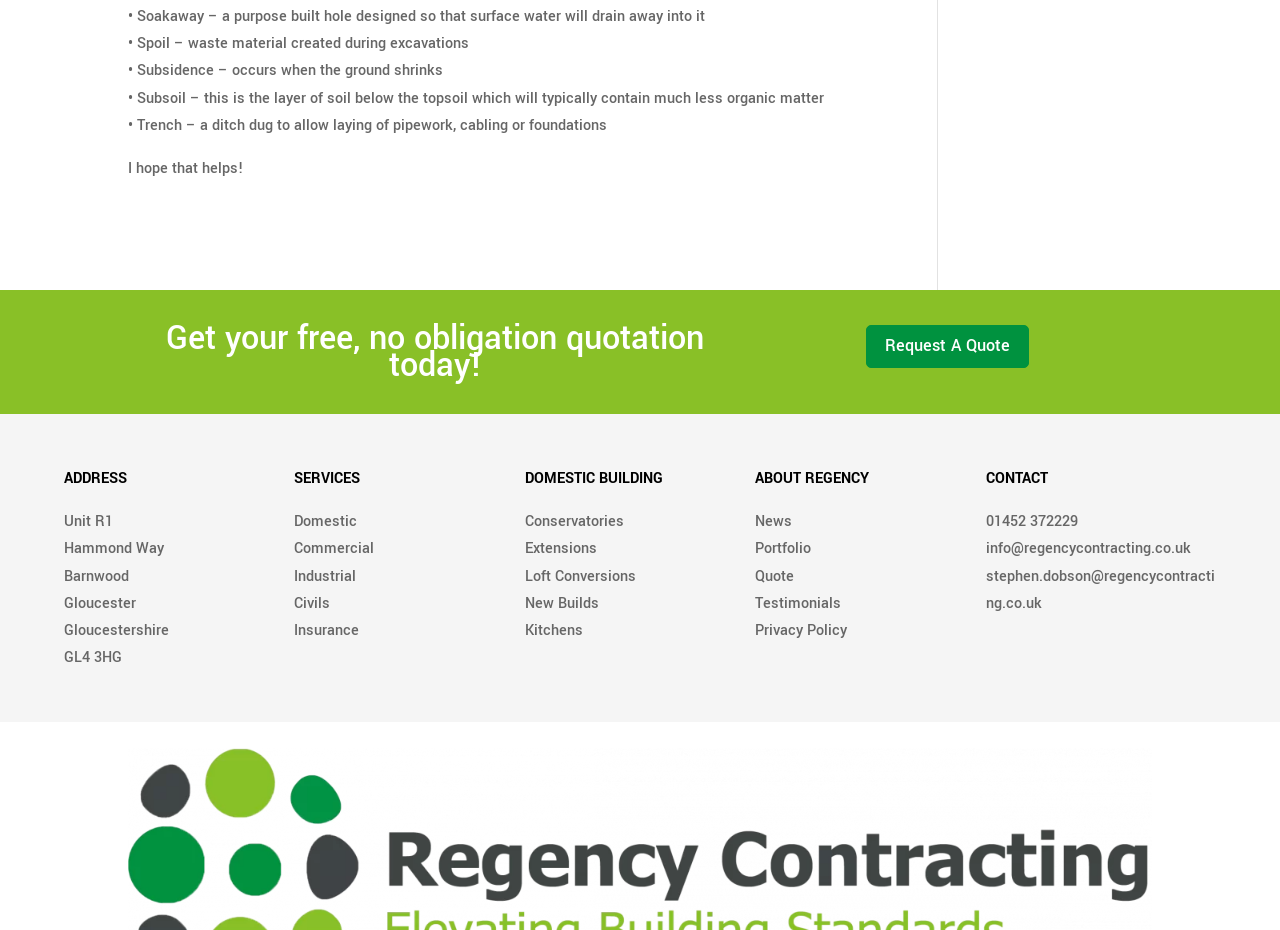Can you specify the bounding box coordinates for the region that should be clicked to fulfill this instruction: "Request a quote".

[0.676, 0.35, 0.804, 0.396]